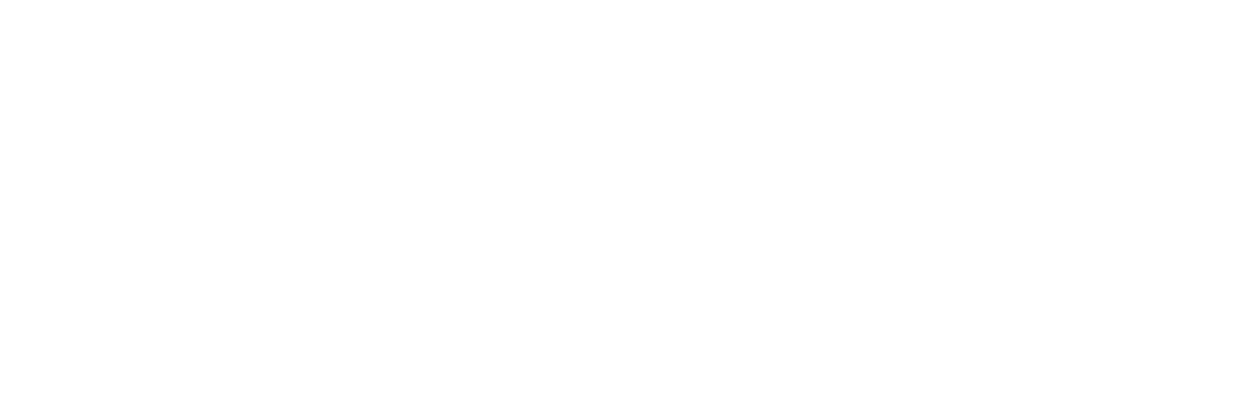What emotions are evoked by the accompanying visuals?
Examine the image closely and answer the question with as much detail as possible.

The accompanying visuals likely evoke emotions related to celebration, joy, and cherished moments shared on one of life's most significant days, which is a wedding.